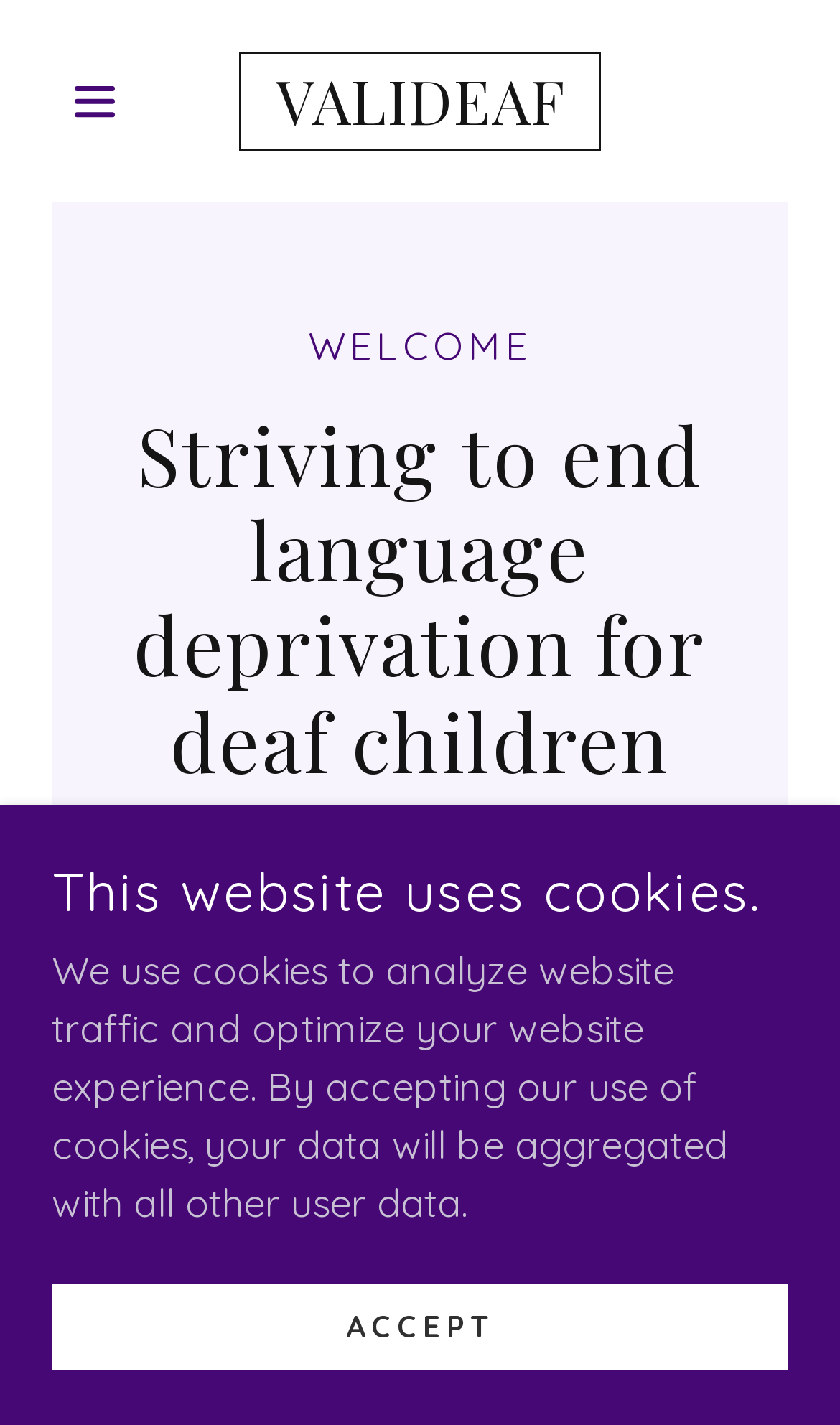Utilize the information from the image to answer the question in detail:
What is the purpose of the organization?

The purpose of the organization can be inferred from the heading 'Striving to end language deprivation for deaf children' which is located below the 'WELCOME' heading. This heading provides a brief description of the organization's goal.